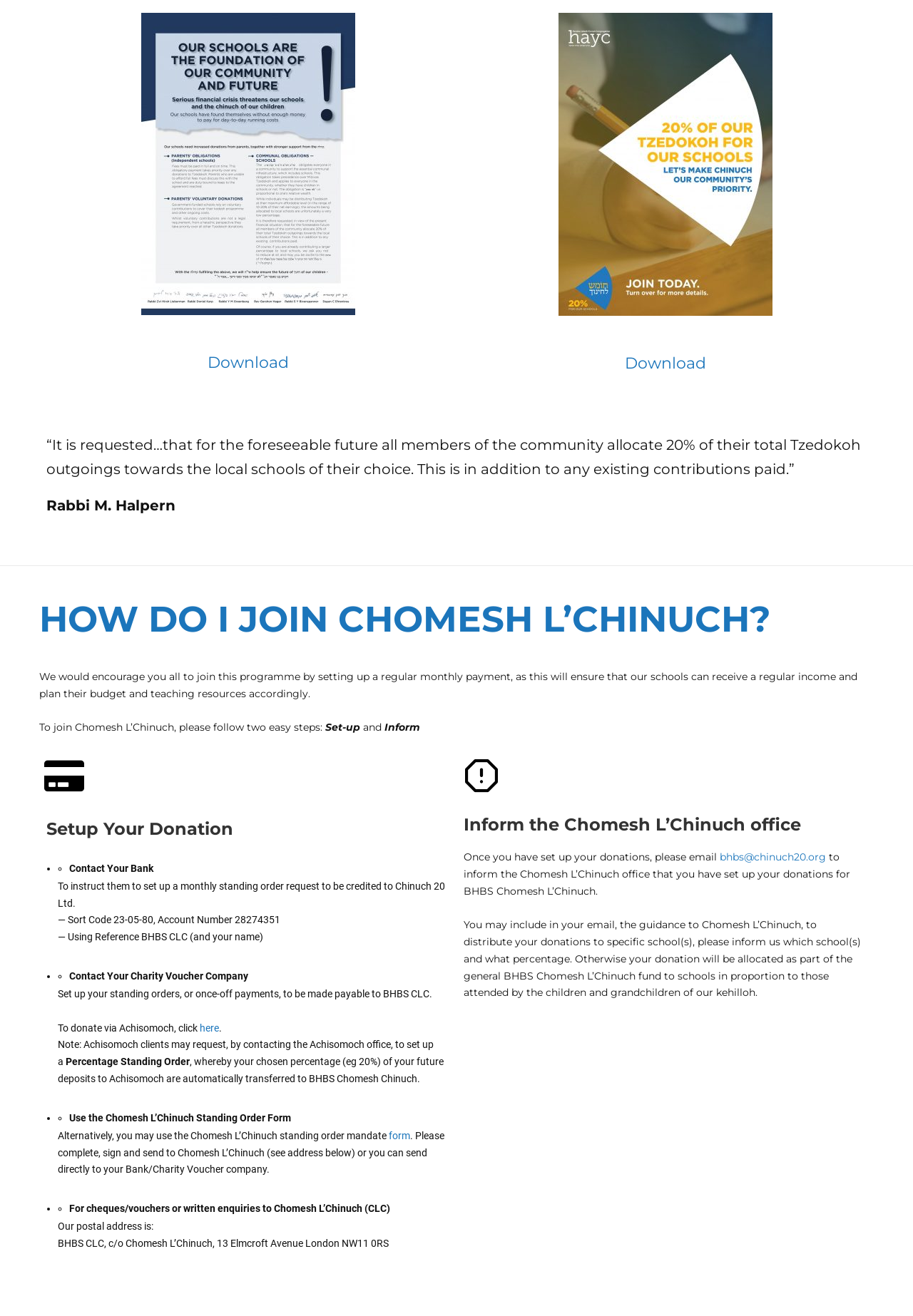Respond to the question below with a single word or phrase:
What is the email address to inform the Chomesh L’Chinuch office?

bhbs@chinuch20.org